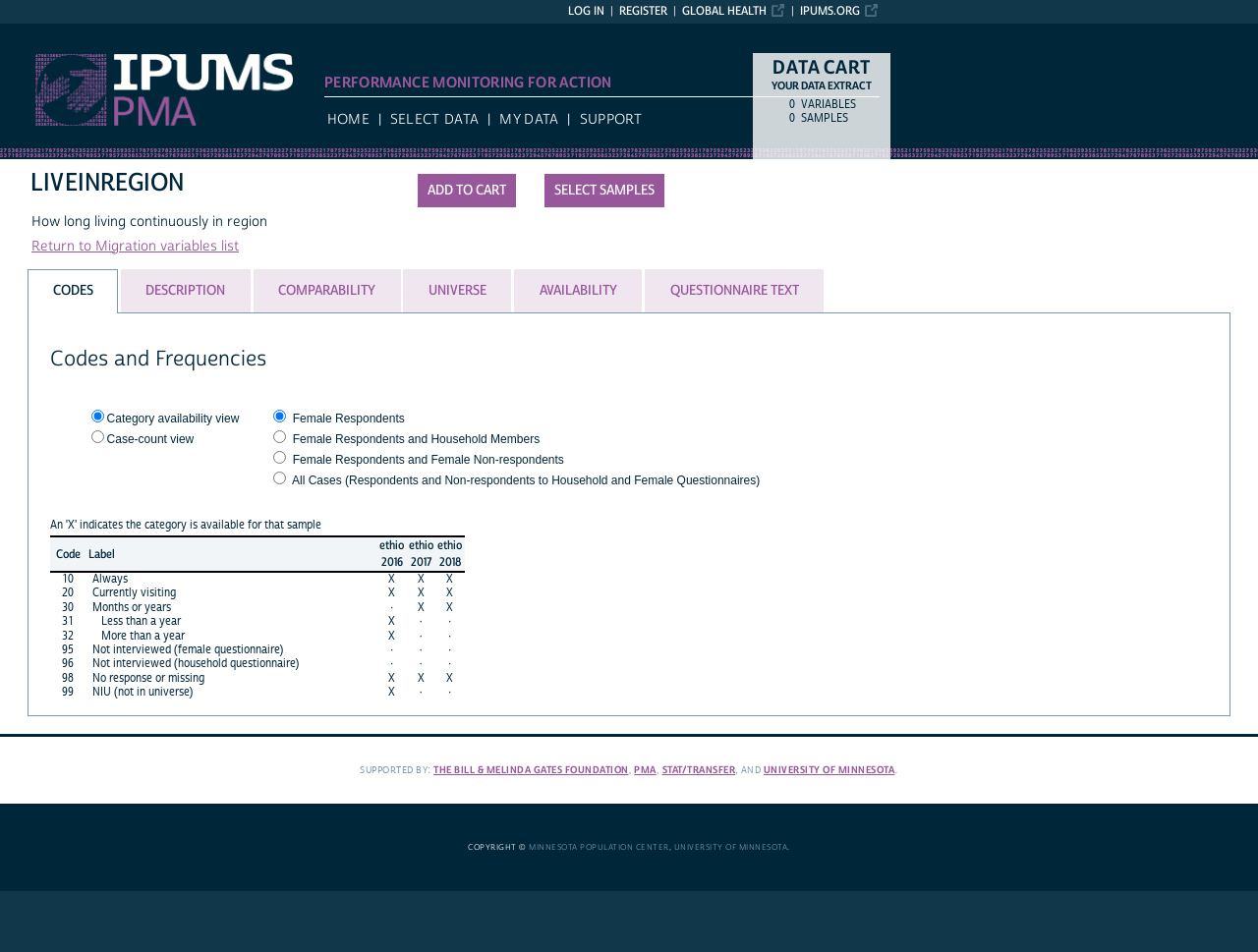Using the provided element description: "Return to Migration variables list", identify the bounding box coordinates. The coordinates should be four floats between 0 and 1 in the order [left, top, right, bottom].

[0.025, 0.25, 0.19, 0.268]